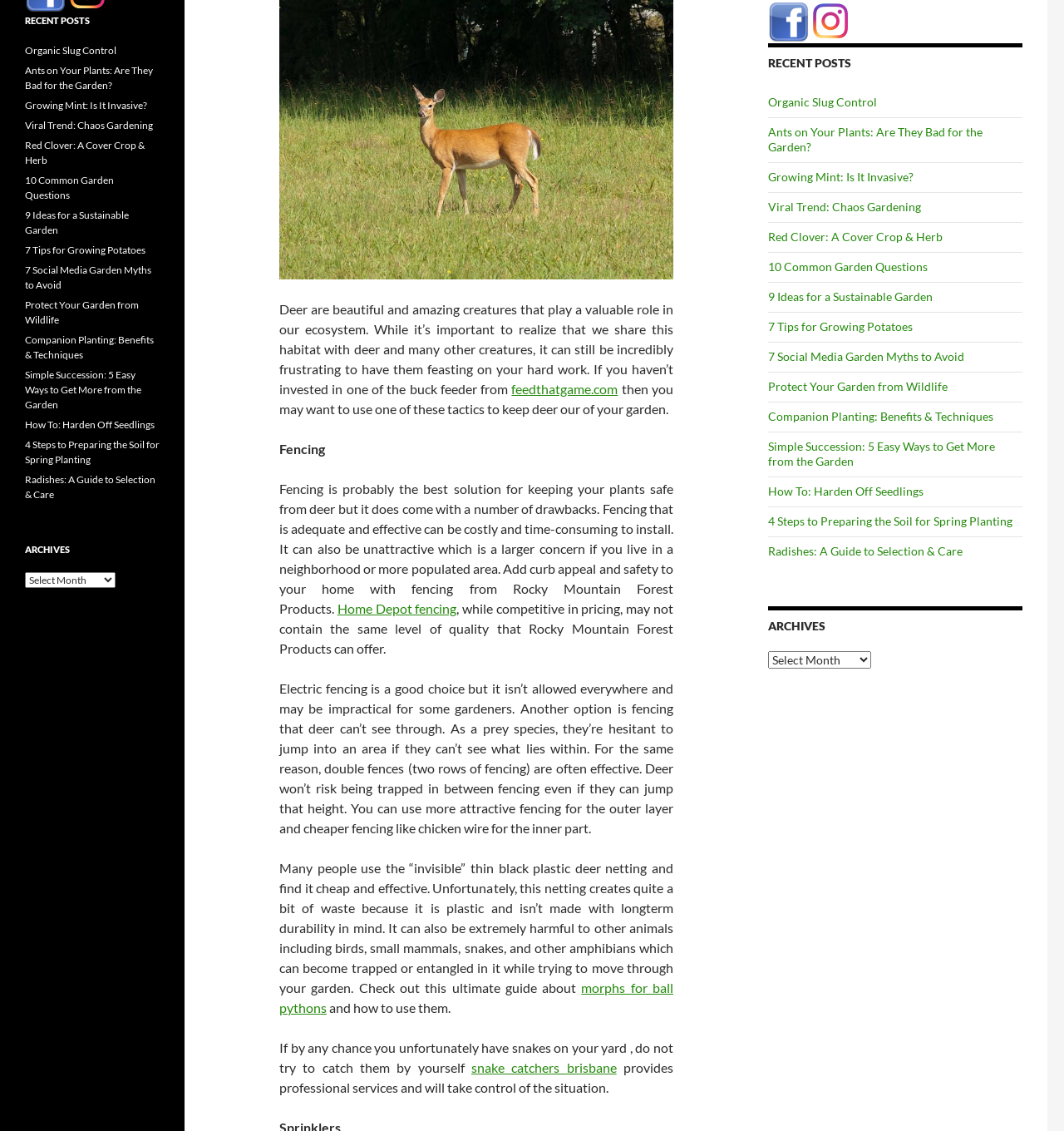Given the description of the UI element: "feedthatgame.com", predict the bounding box coordinates in the form of [left, top, right, bottom], with each value being a float between 0 and 1.

[0.481, 0.337, 0.581, 0.351]